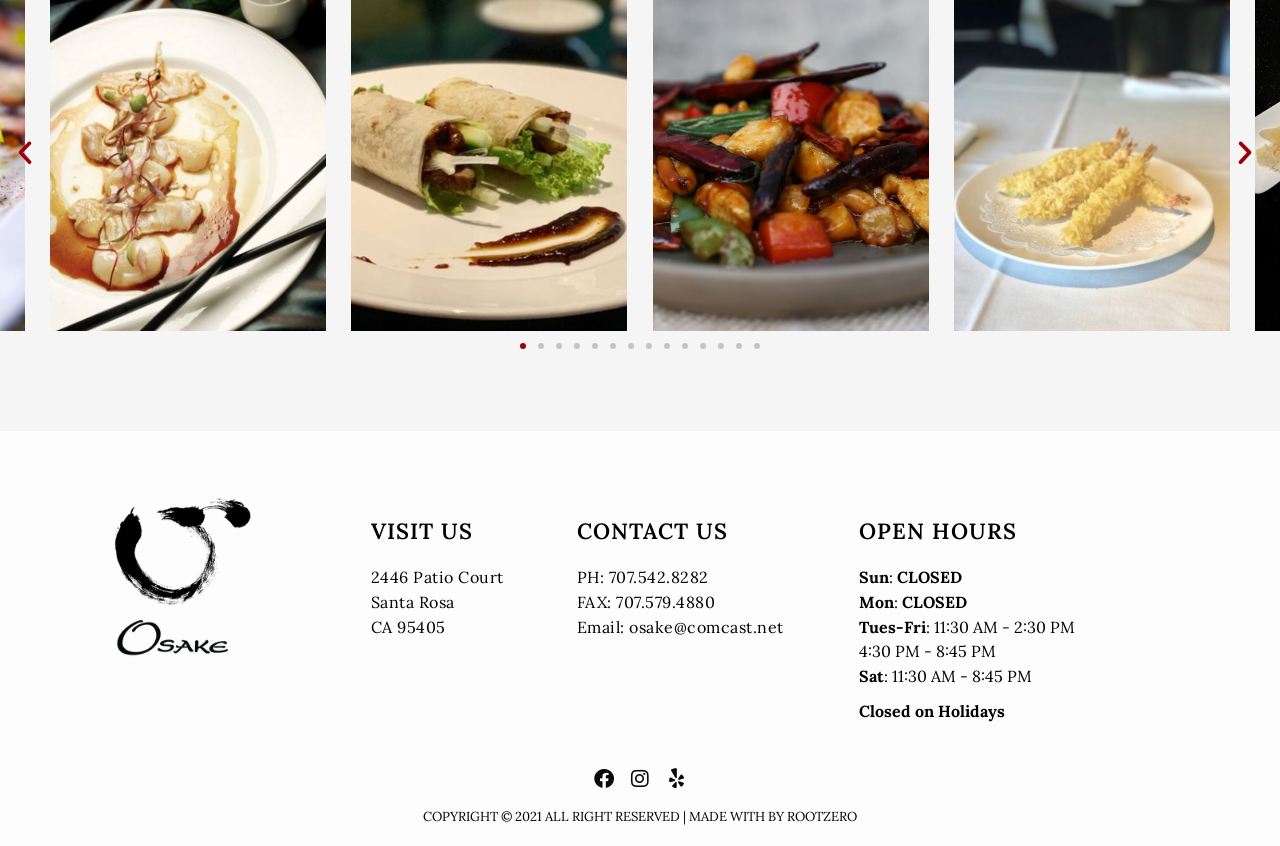What is the address of the location?
Examine the screenshot and reply with a single word or phrase.

2446 Patio Court, Santa Rosa, CA 95405